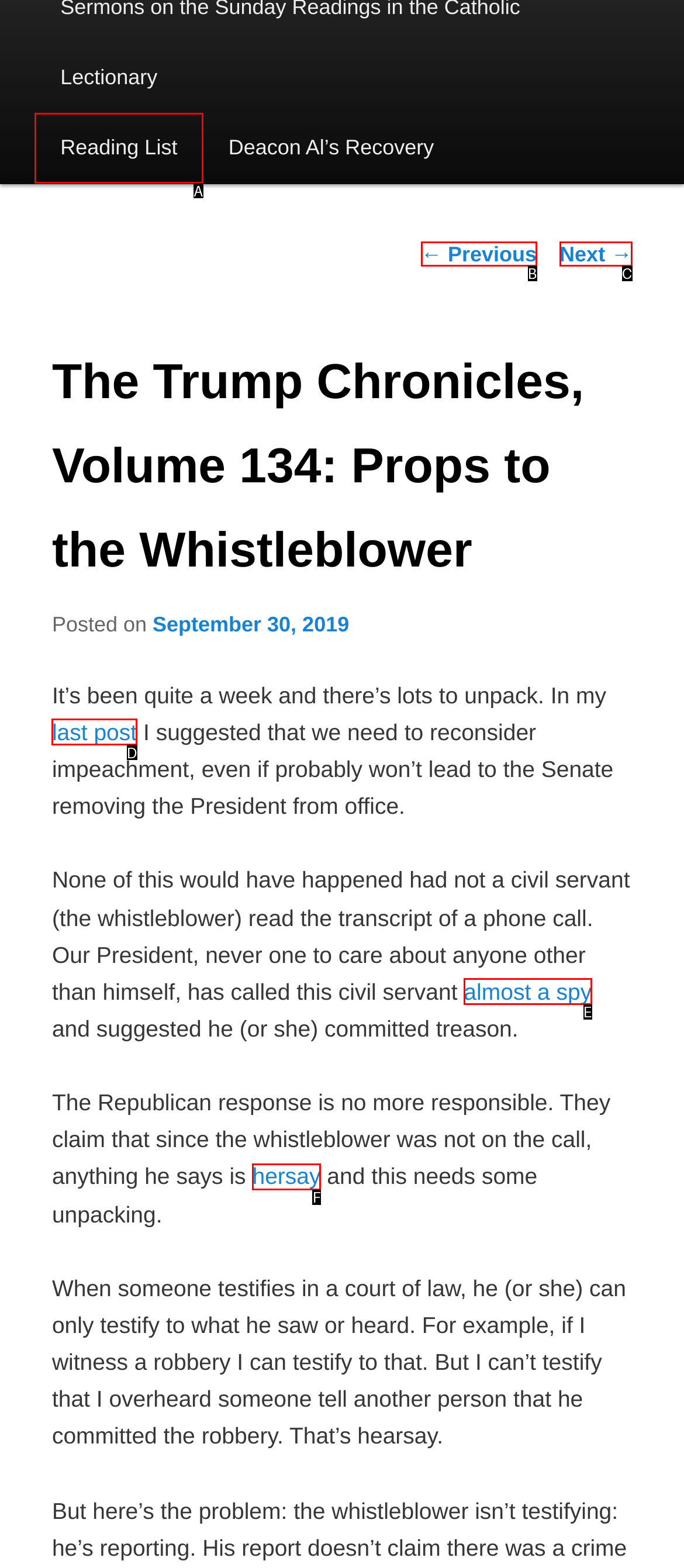Find the option that matches this description: Next →
Provide the corresponding letter directly.

C